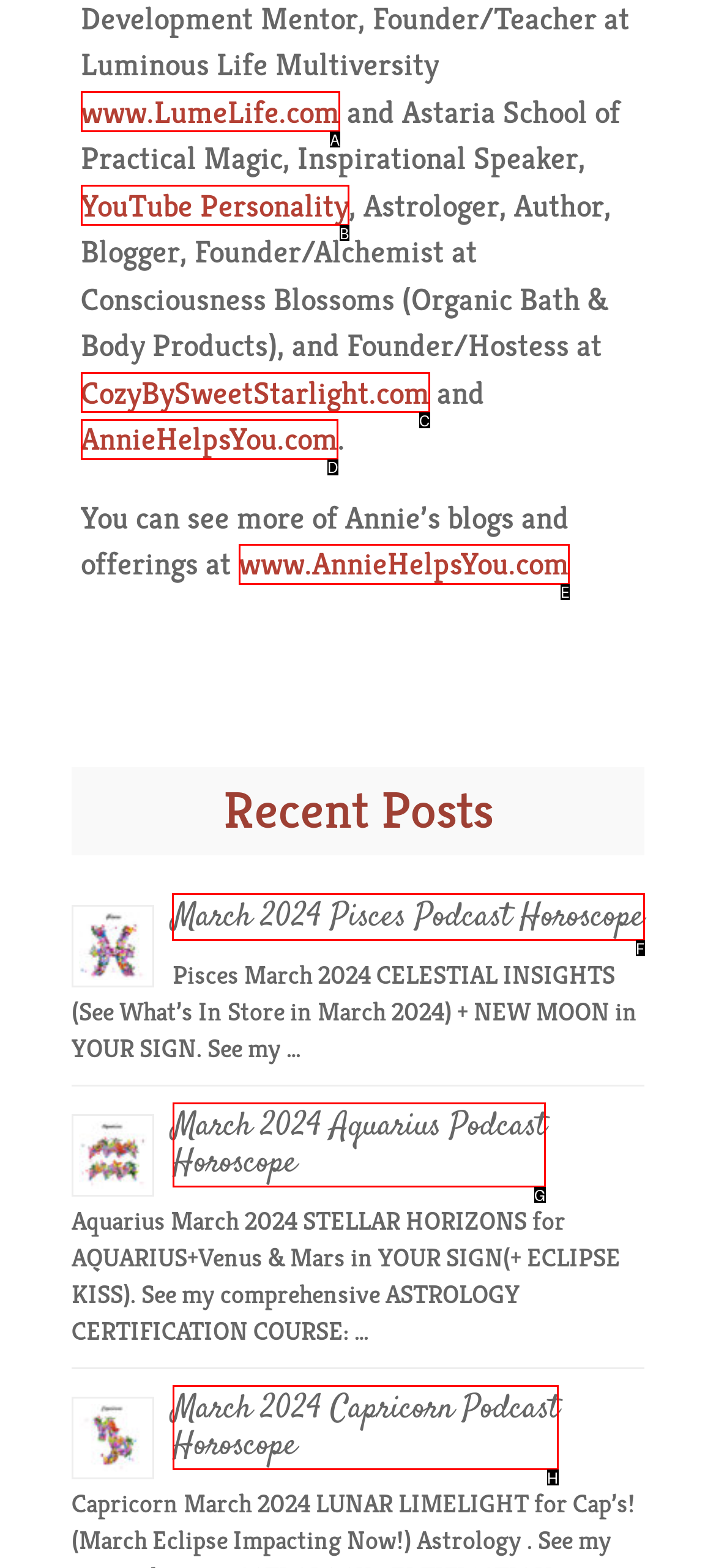Which option should be clicked to execute the task: listen to March 2024 Pisces Podcast Horoscope?
Reply with the letter of the chosen option.

F